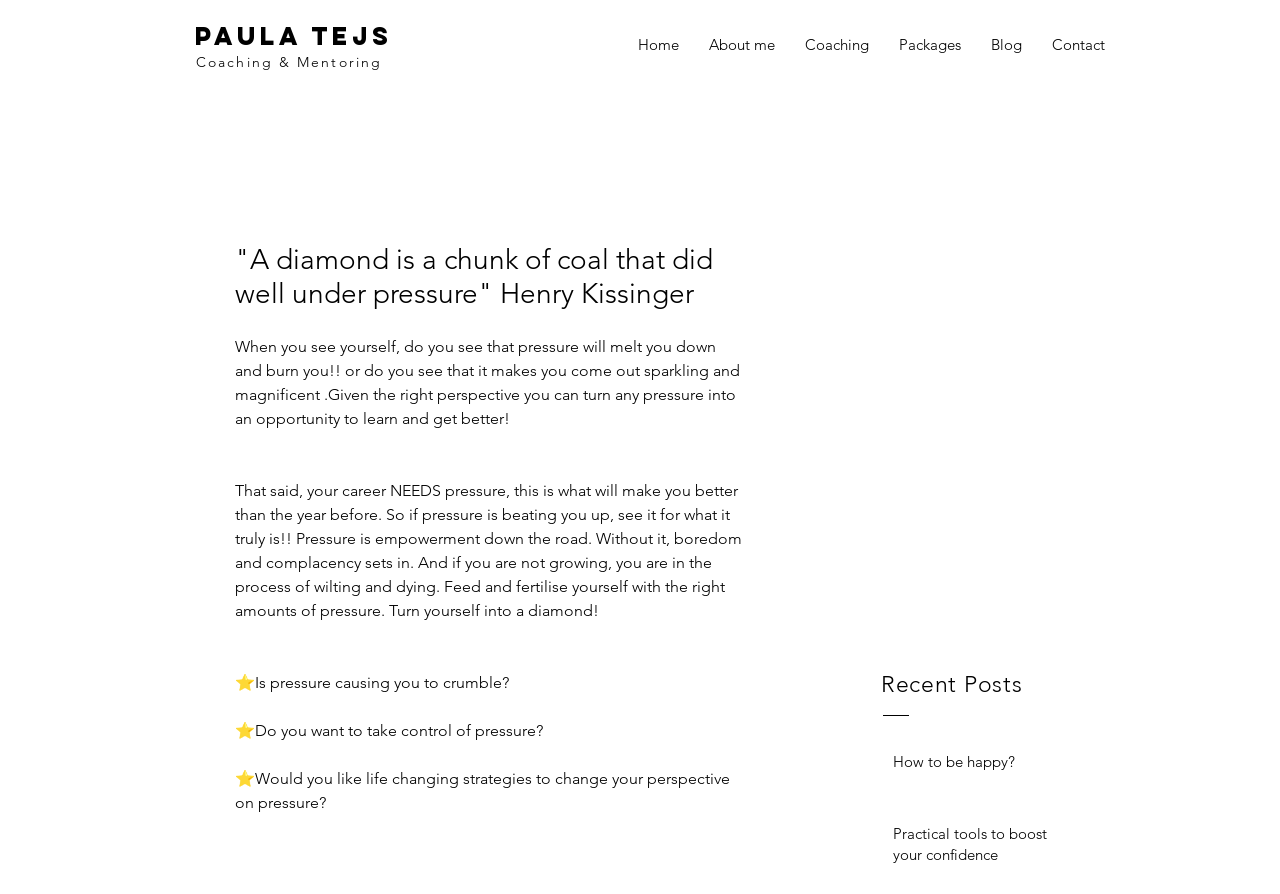Generate a comprehensive description of the webpage content.

This webpage appears to be a personal coaching or mentoring website, with a focus on self-improvement and personal growth. At the top of the page, there is a heading with the name "Paula Tejs" and a link to her profile. Below this, there is a navigation menu with links to various sections of the website, including "Home", "About me", "Coaching", "Packages", "Blog", and "Contact".

The main content of the page is divided into two sections. On the left side, there is a large block of text with a quote from Henry Kissinger about pressure and diamonds. Below this, there are three paragraphs of text that discuss the importance of pressure in personal growth and development. The text is written in a motivational and encouraging tone, with the author urging the reader to view pressure as an opportunity to learn and improve.

On the right side of the page, there is a section titled "Recent Posts" with two article links, "How to be happy?" and "Practical tools to boost your confidence". Each link has a brief summary or excerpt from the article.

Throughout the page, there are several calls to action, with questions and prompts encouraging the reader to take control of pressure and seek out life-changing strategies. The overall tone of the page is positive and motivational, with a focus on personal growth and self-improvement.